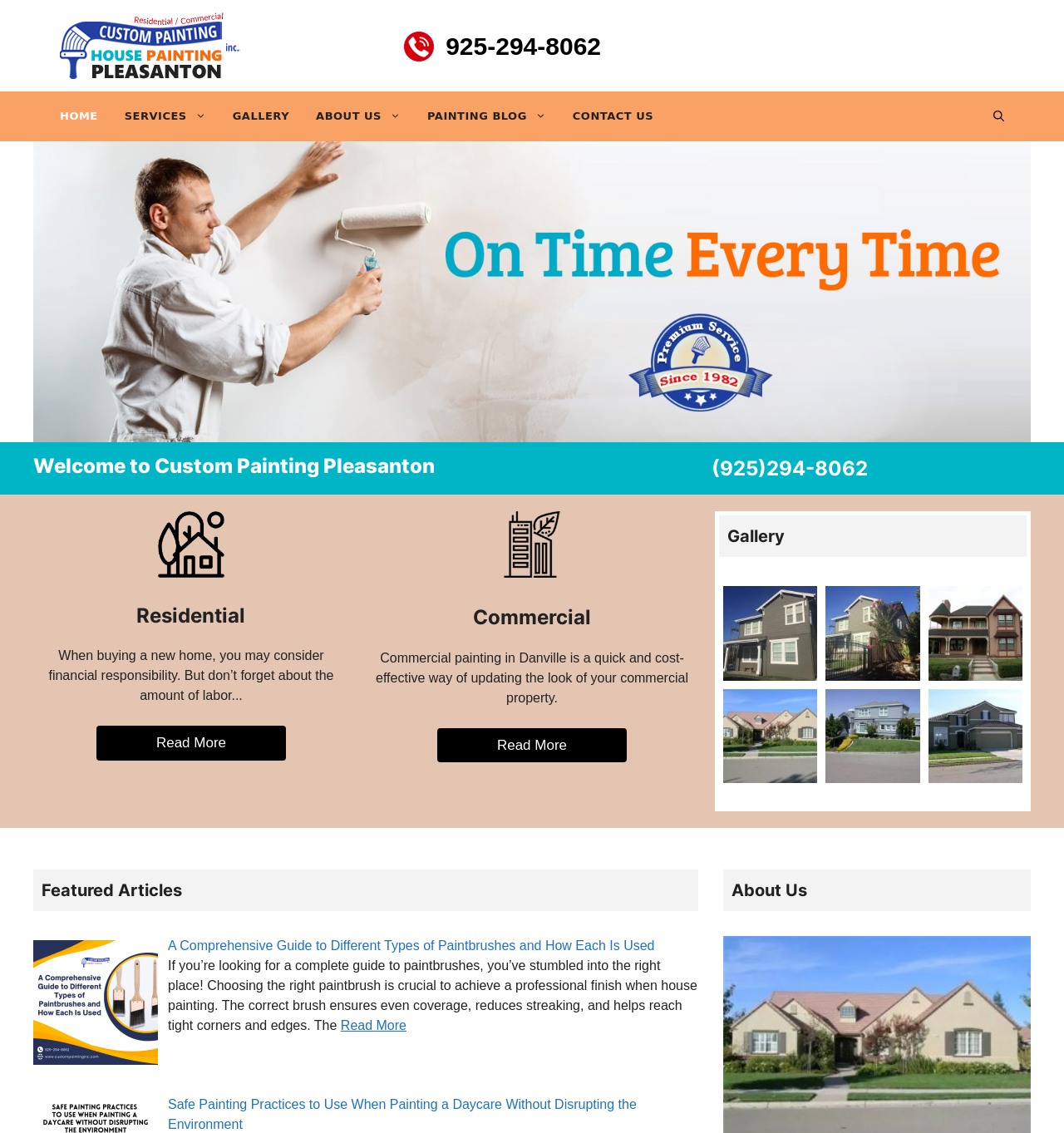What is the last section on the webpage?
Give a one-word or short-phrase answer derived from the screenshot.

About Us